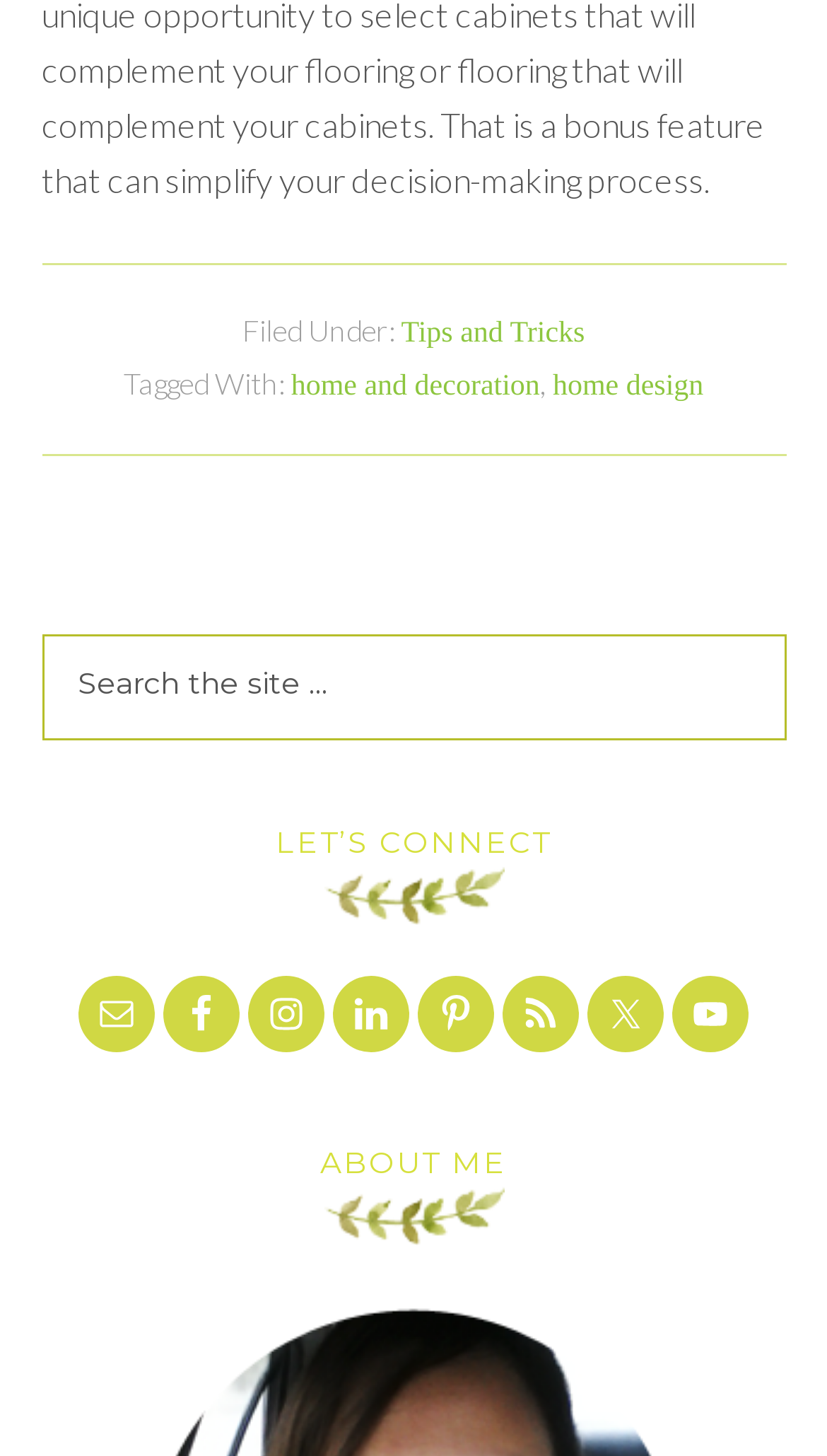What is the title of the section below the social media links?
Please answer the question with as much detail as possible using the screenshot.

The title of the section below the social media links can be determined by looking at the heading element, which says 'ABOUT ME', indicating that this section is about the author or creator of the webpage.